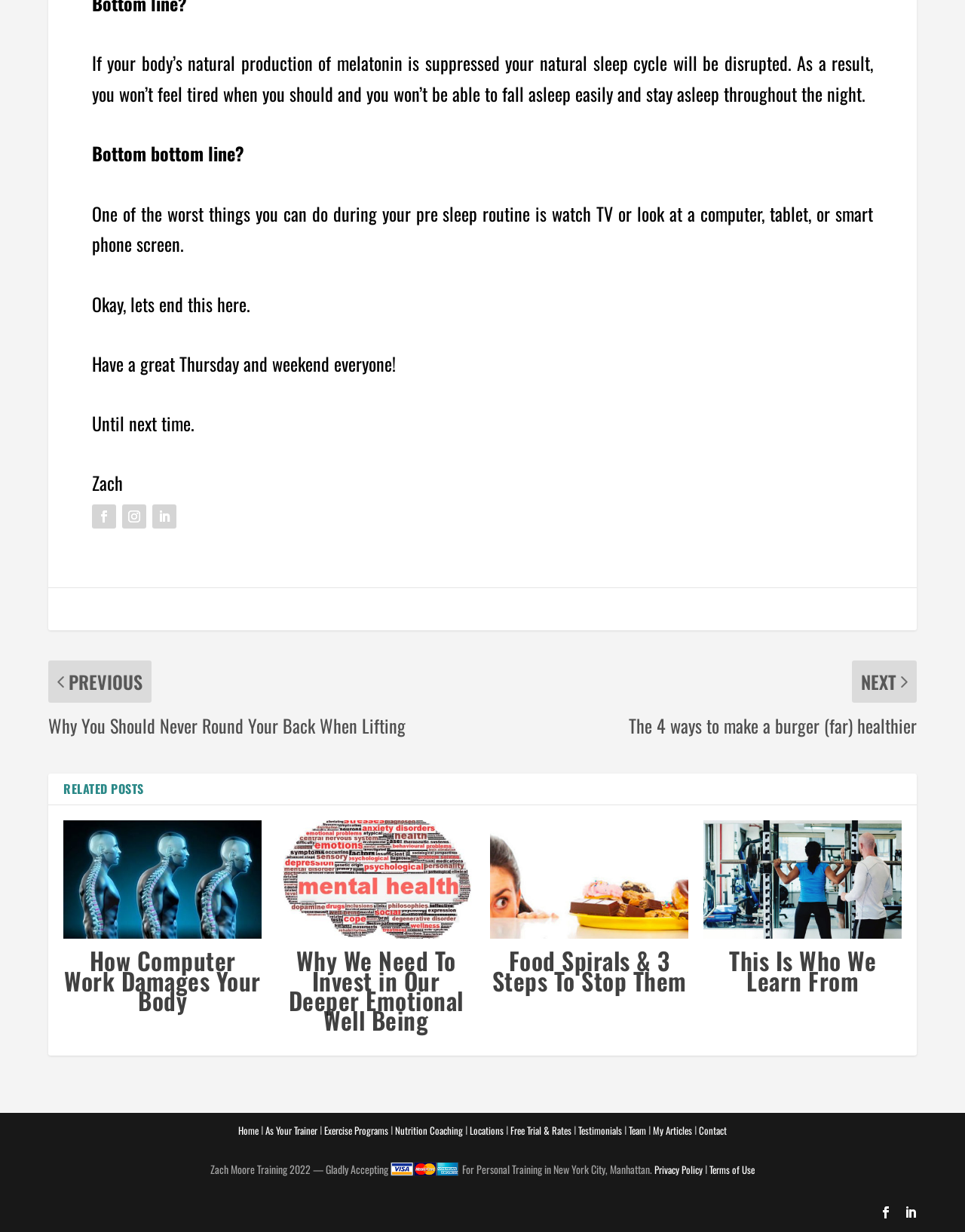Using the element description provided, determine the bounding box coordinates in the format (top-left x, top-left y, bottom-right x, bottom-right y). Ensure that all values are floating point numbers between 0 and 1. Element description: Free Trial & Rates

[0.529, 0.911, 0.592, 0.924]